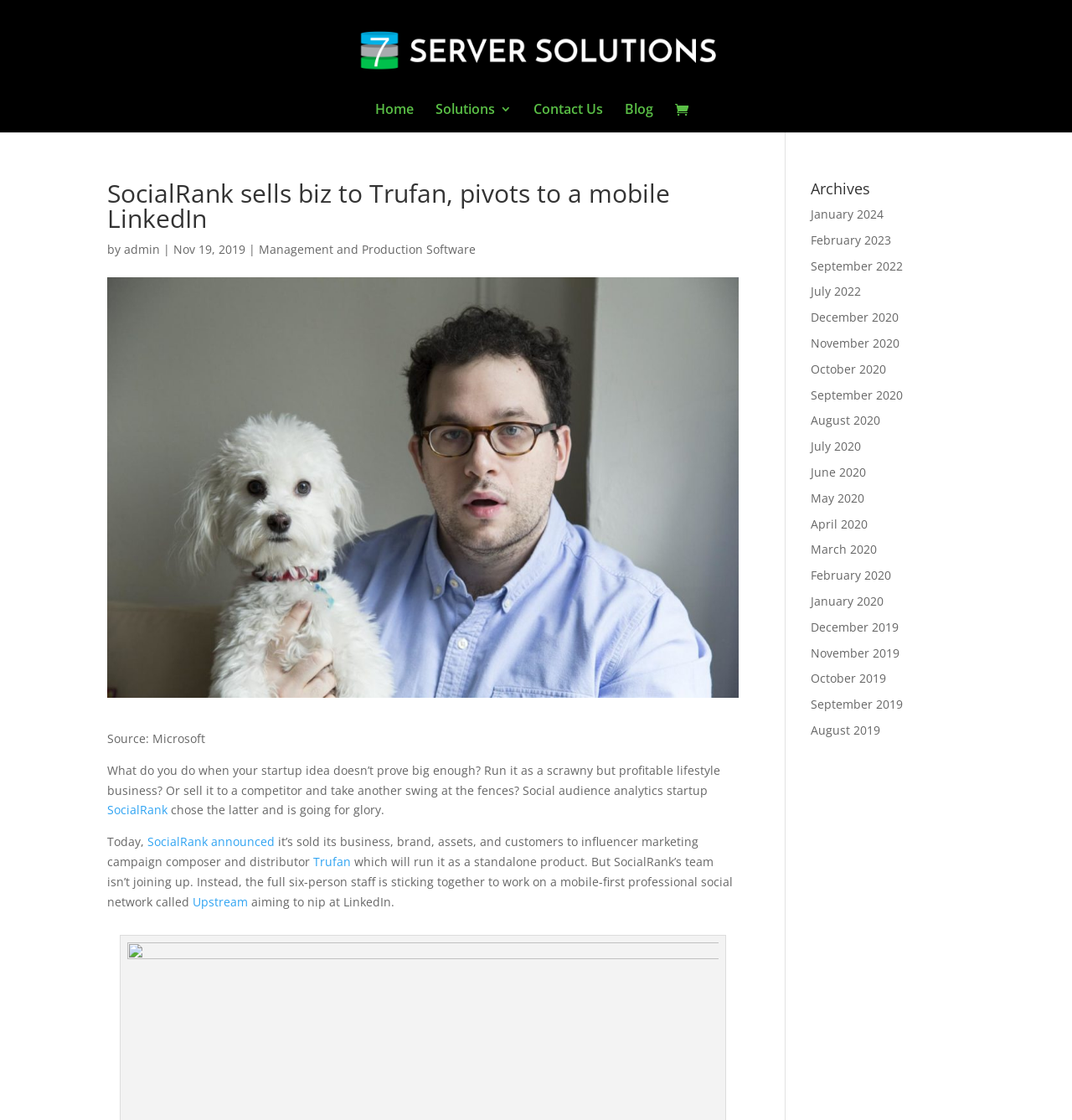Identify and provide the title of the webpage.

SocialRank sells biz to Trufan, pivots to a mobile LinkedIn